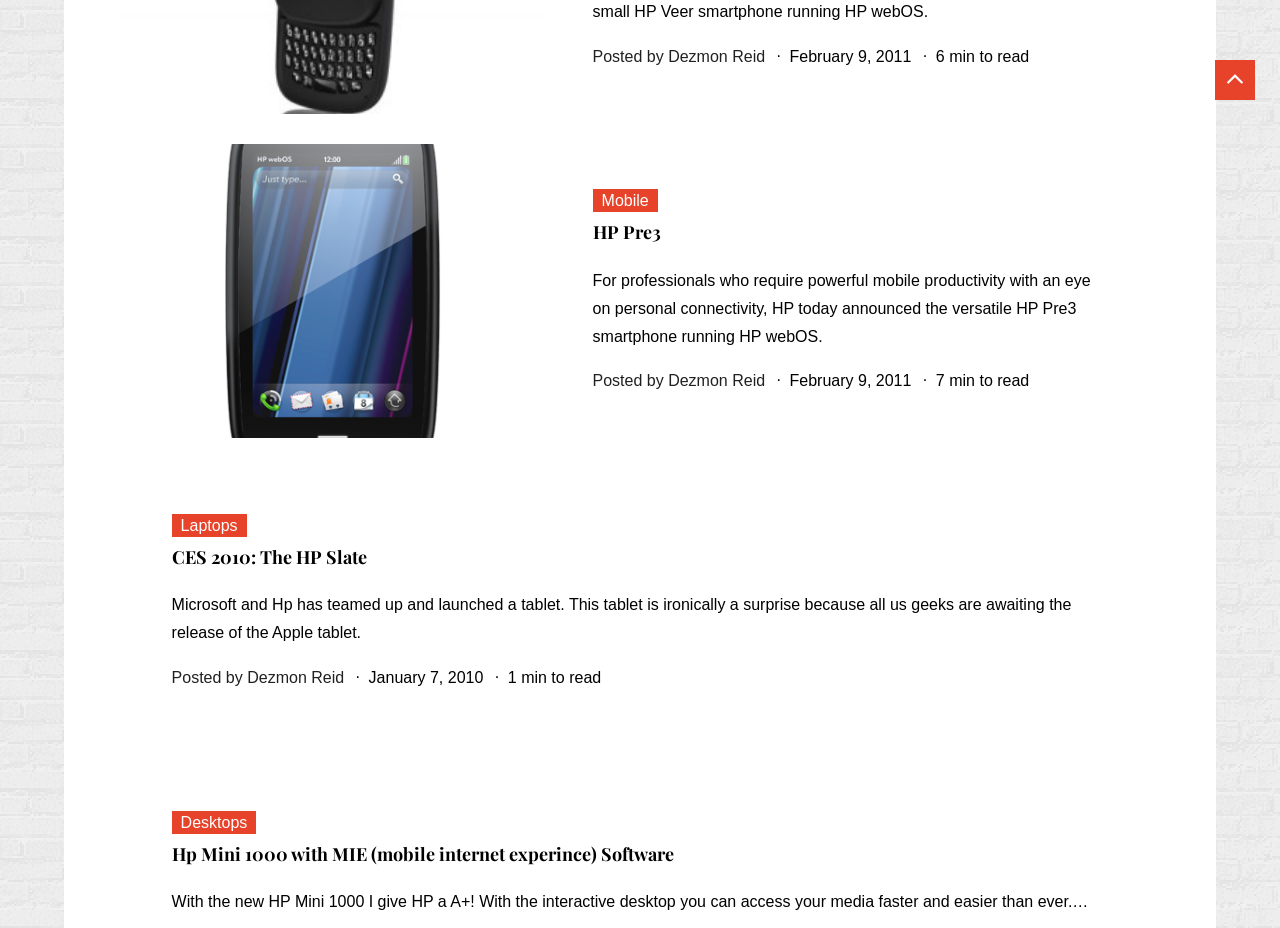Provide the bounding box coordinates of the section that needs to be clicked to accomplish the following instruction: "Read the article about 'CES 2010: The HP Slate'."

[0.134, 0.587, 0.866, 0.615]